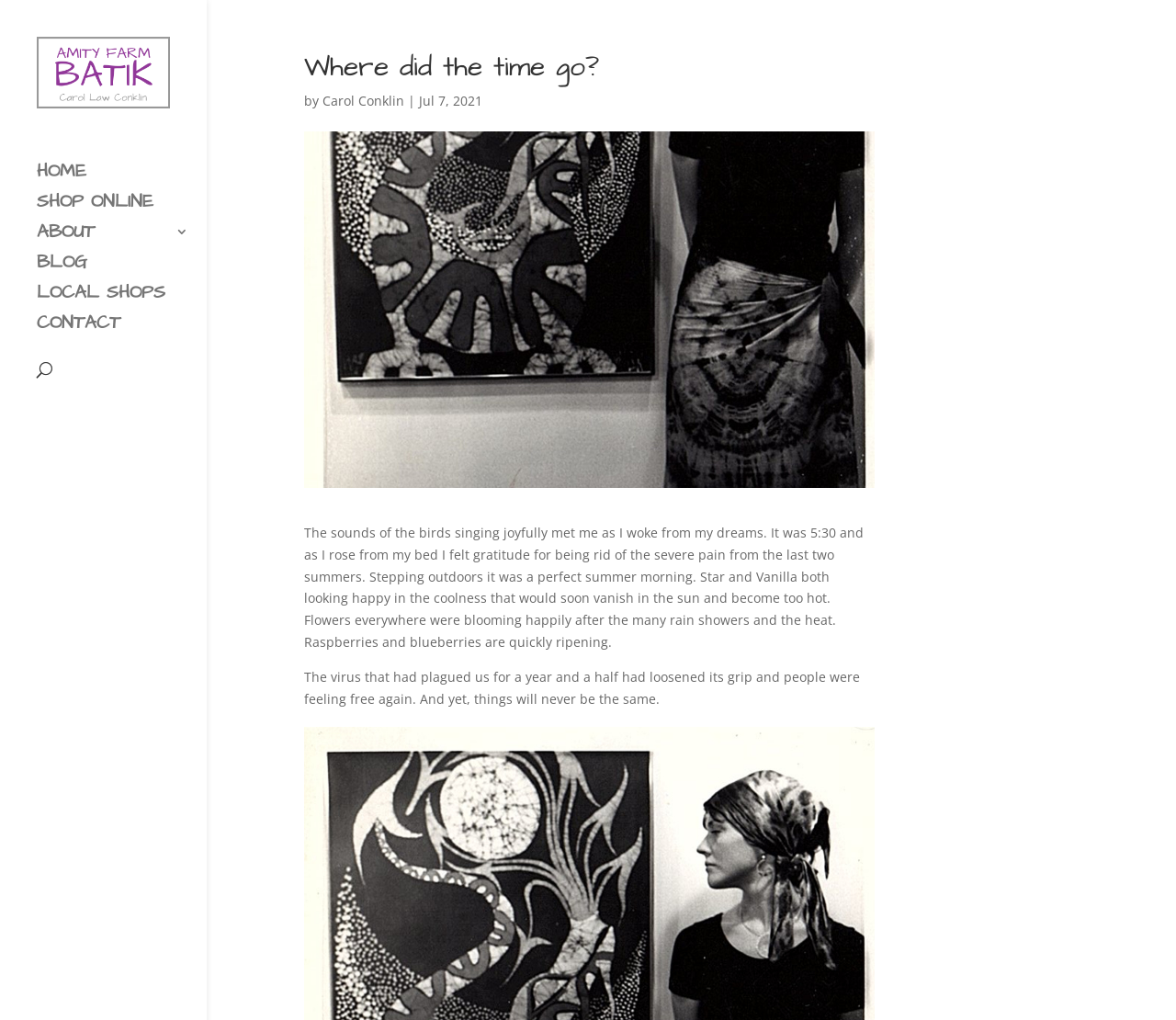Explain the webpage's design and content in an elaborate manner.

The webpage is a blog post titled "Where did the time go?" from Amity Farm Batik. At the top left, there is a logo of Amity Farm Batik, which is an image with a link to the website's homepage. Below the logo, there is a navigation menu with links to HOME, SHOP ONLINE, ABOUT, BLOG, LOCAL SHOPS, and CONTACT.

To the right of the navigation menu, there is a search bar with a searchbox labeled "Search for:". 

The main content of the blog post starts with a heading "Where did the time go?" followed by the author's name, "Carol Conklin", and the date "Jul 7, 2021". The blog post is a personal reflection on the author's experience of waking up to the sounds of birds singing and feeling gratitude for the perfect summer morning. The text describes the author's surroundings, including the happy animals, blooming flowers, and ripening fruits. The post also touches on the impact of the virus on people's lives and how things will never be the same.

The blog post text is divided into two paragraphs, with the first paragraph describing the author's morning experience and the second paragraph reflecting on the impact of the virus.